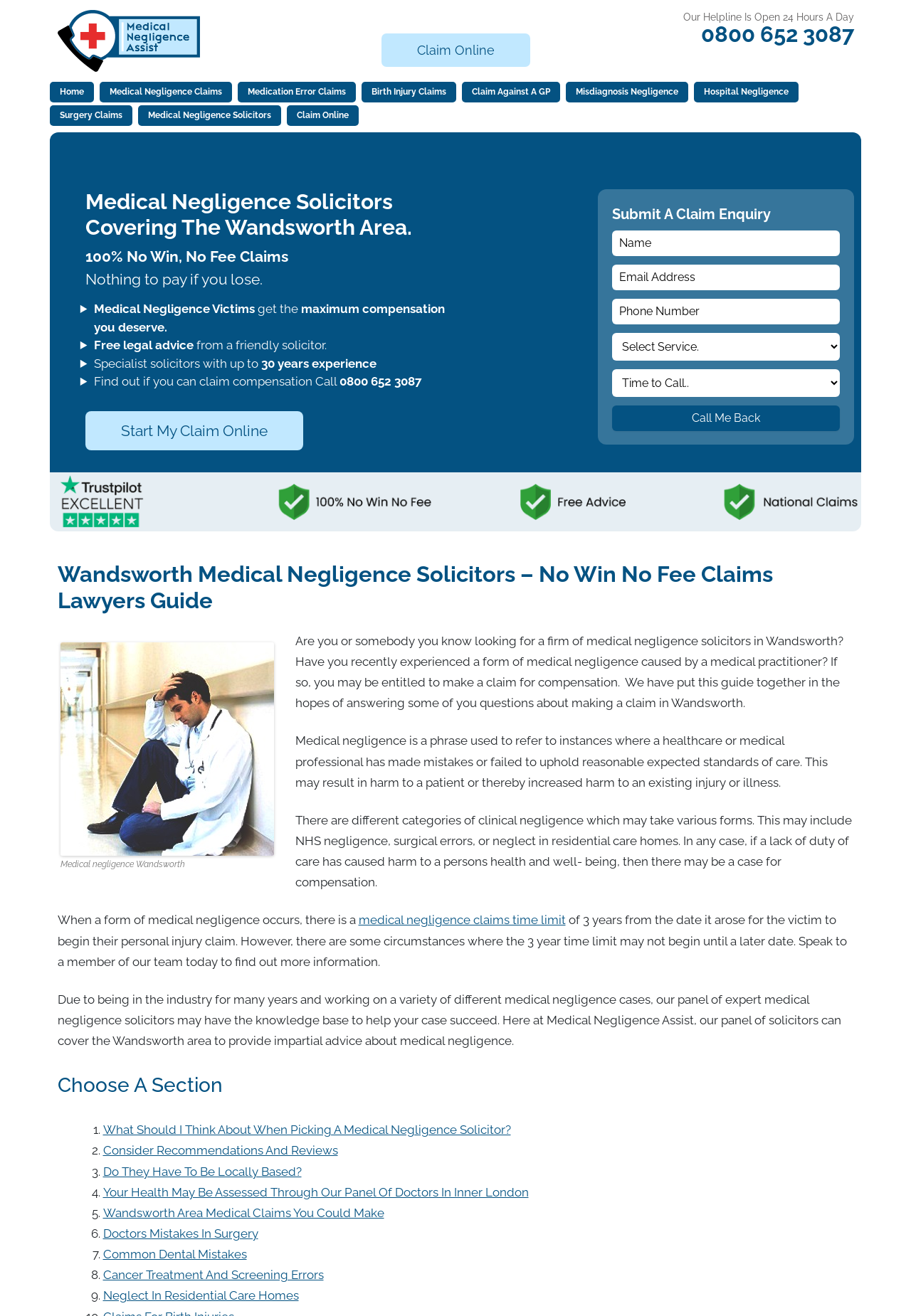Given the webpage screenshot, identify the bounding box of the UI element that matches this description: "Surgery Claims".

[0.055, 0.08, 0.145, 0.095]